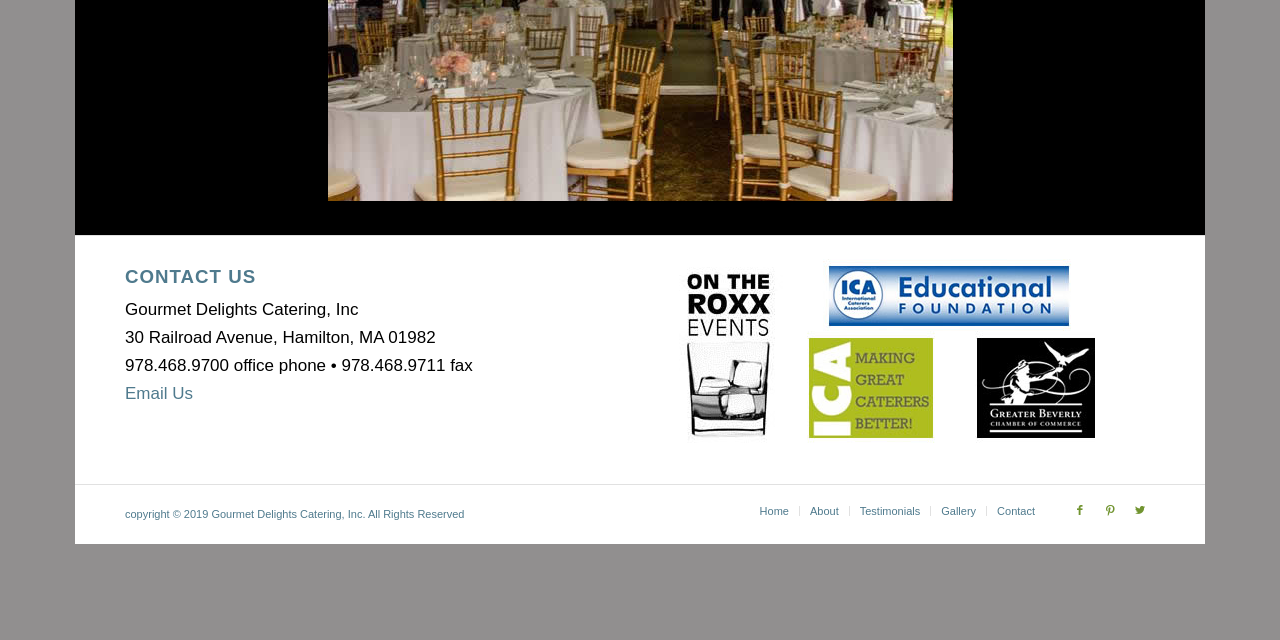Provide the bounding box for the UI element matching this description: "Email Us".

[0.098, 0.657, 0.151, 0.687]